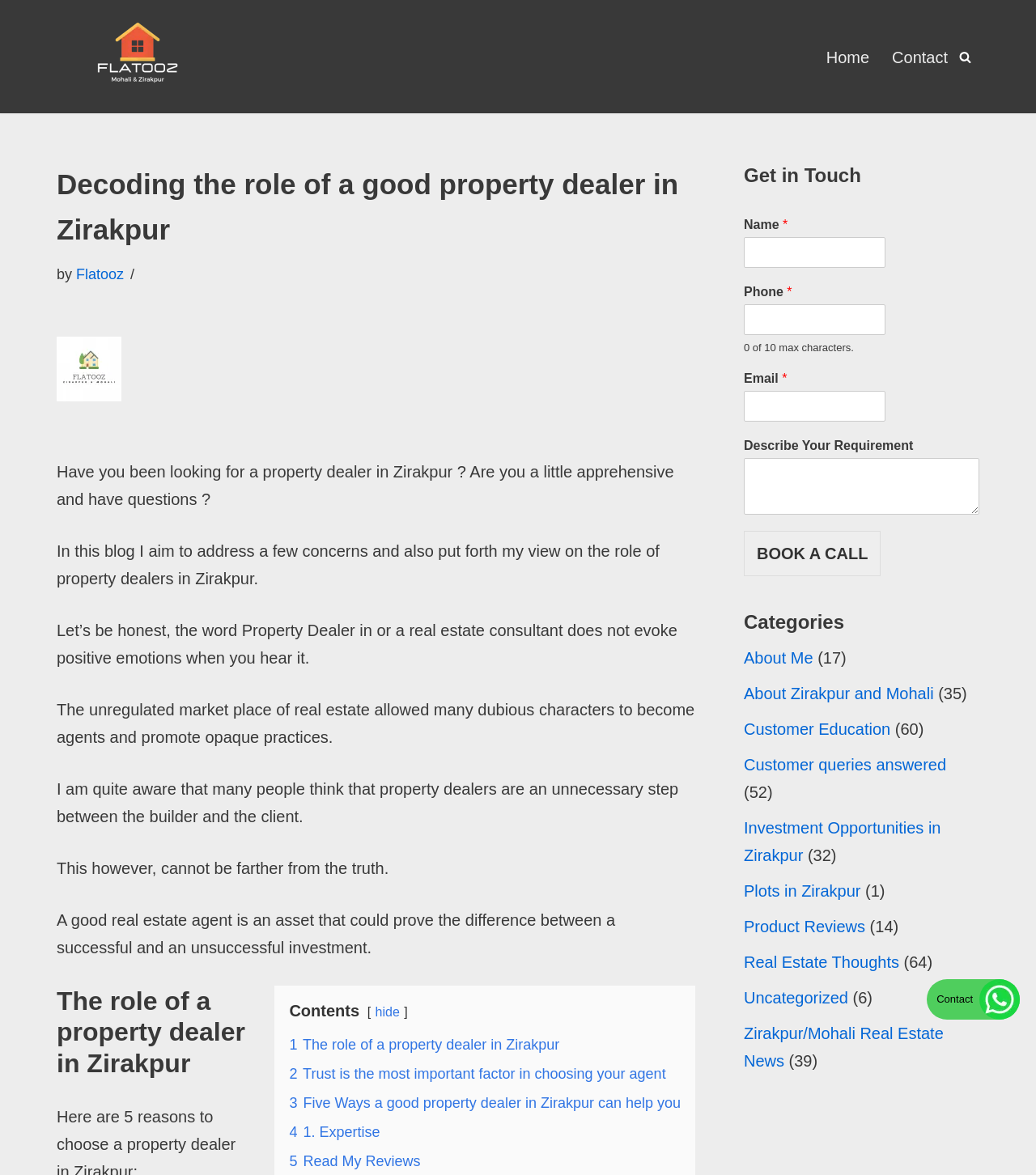Highlight the bounding box coordinates of the region I should click on to meet the following instruction: "Book a call with the agent".

[0.718, 0.452, 0.85, 0.49]